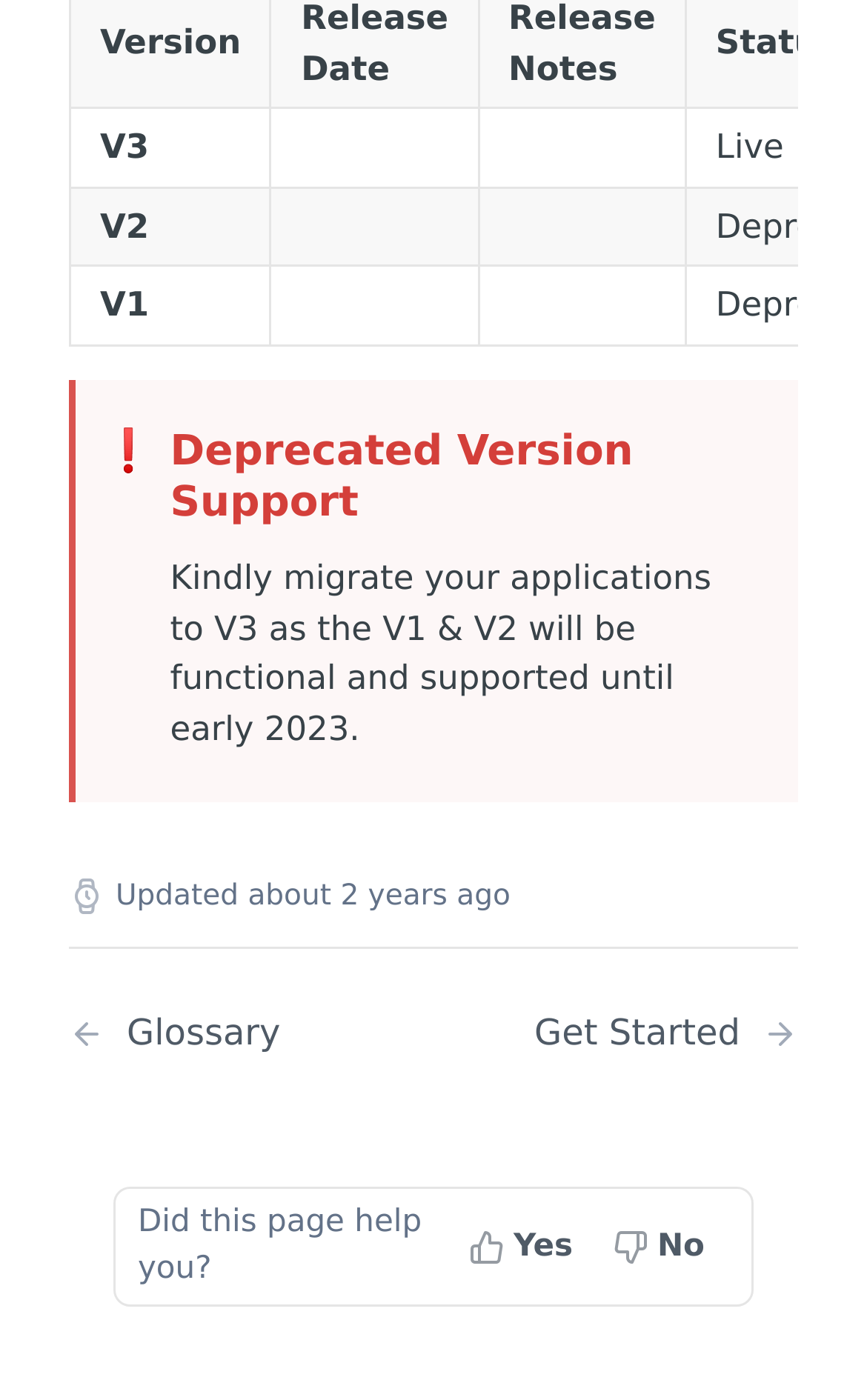Please examine the image and answer the question with a detailed explanation:
What is the 'Did this page help you?' section for?

The 'Did this page help you?' section is for providing feedback on whether the page was helpful or not. This can be inferred from the presence of 'Yes' and 'No' buttons, which suggest a feedback mechanism.